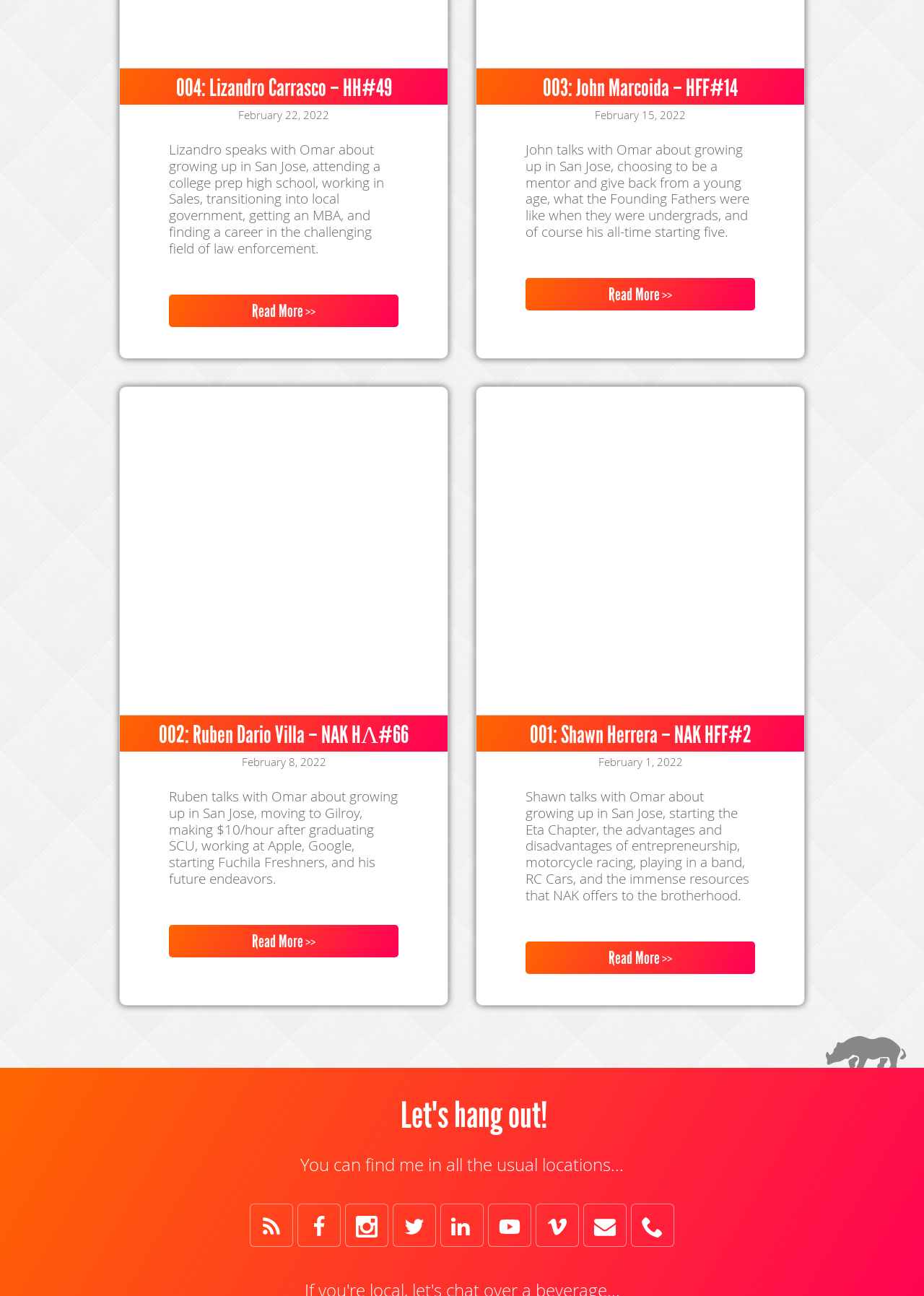Please find the bounding box coordinates for the clickable element needed to perform this instruction: "Send an email to Omar".

[0.631, 0.929, 0.678, 0.962]